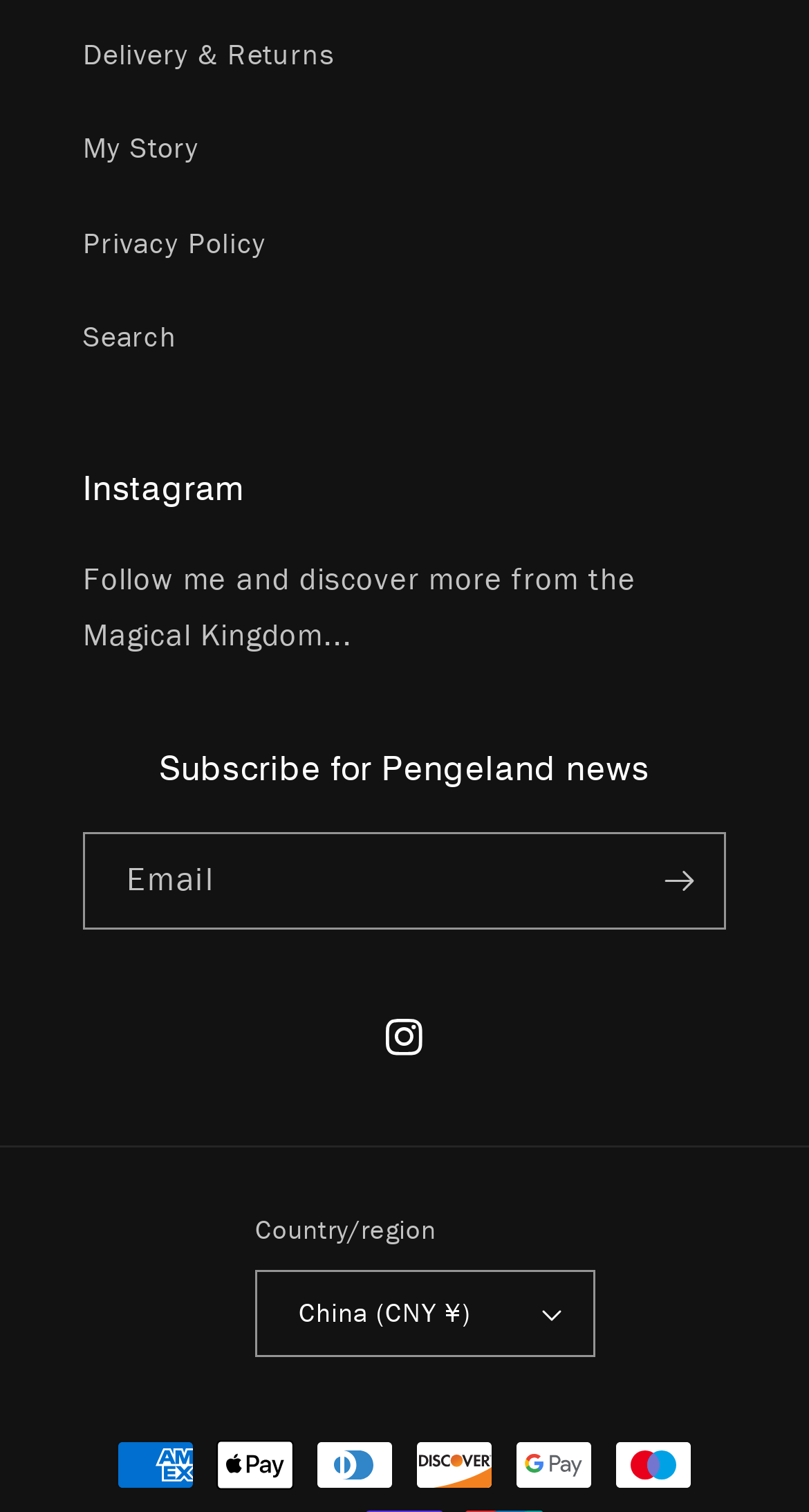How many links are in the top section?
Based on the screenshot, provide your answer in one word or phrase.

4